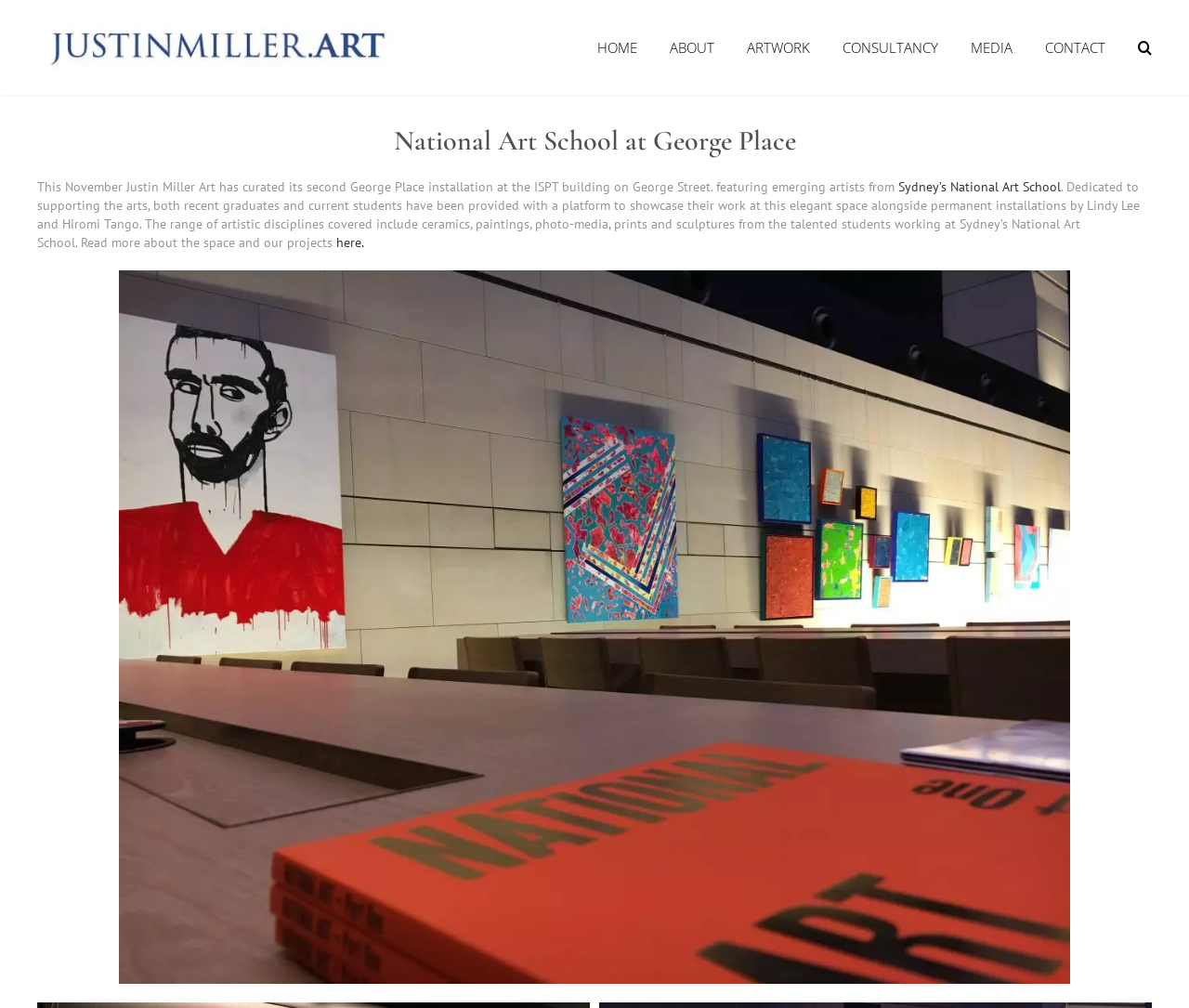What type of artworks are showcased in the installation?
Use the image to give a comprehensive and detailed response to the question.

I found the answer by reading the text on the webpage, which mentions that the installation features a range of artistic disciplines, including ceramics, paintings, photo-media, prints, and sculptures.